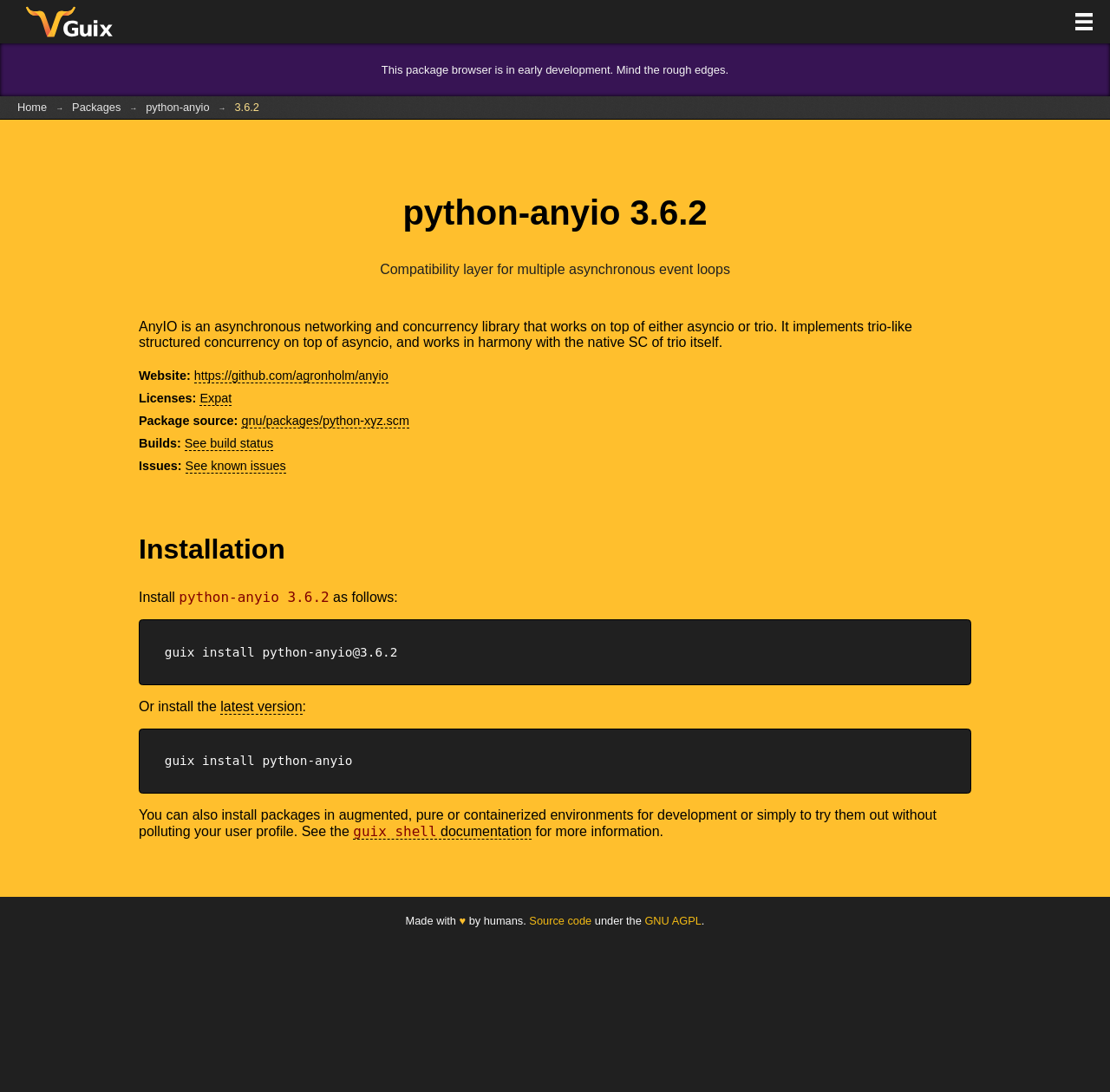Can you find the bounding box coordinates of the area I should click to execute the following instruction: "Install python-anyio 3.6.2"?

[0.148, 0.591, 0.358, 0.603]